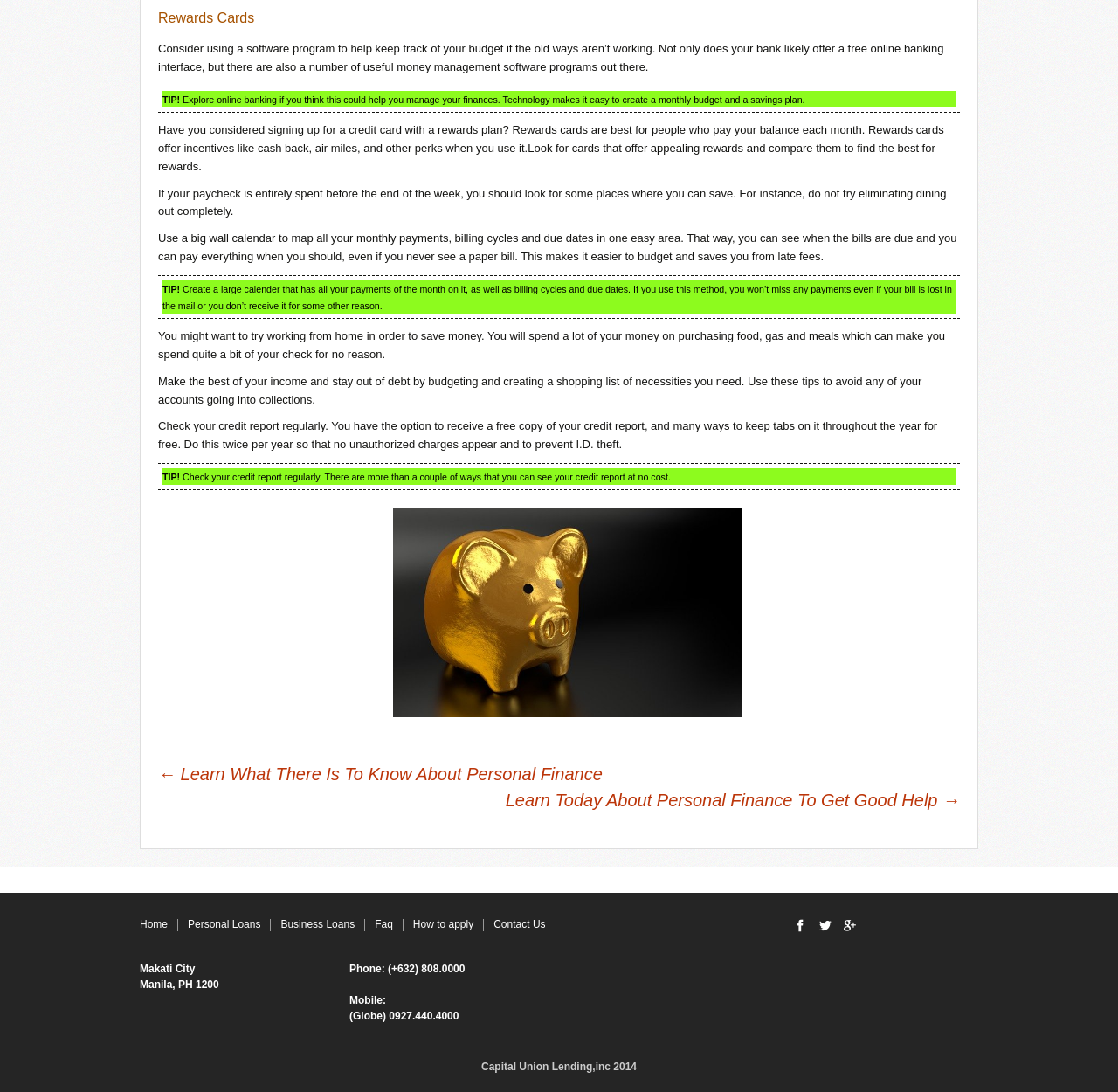What is suggested to help keep track of monthly payments?
Respond to the question with a single word or phrase according to the image.

A big wall calendar